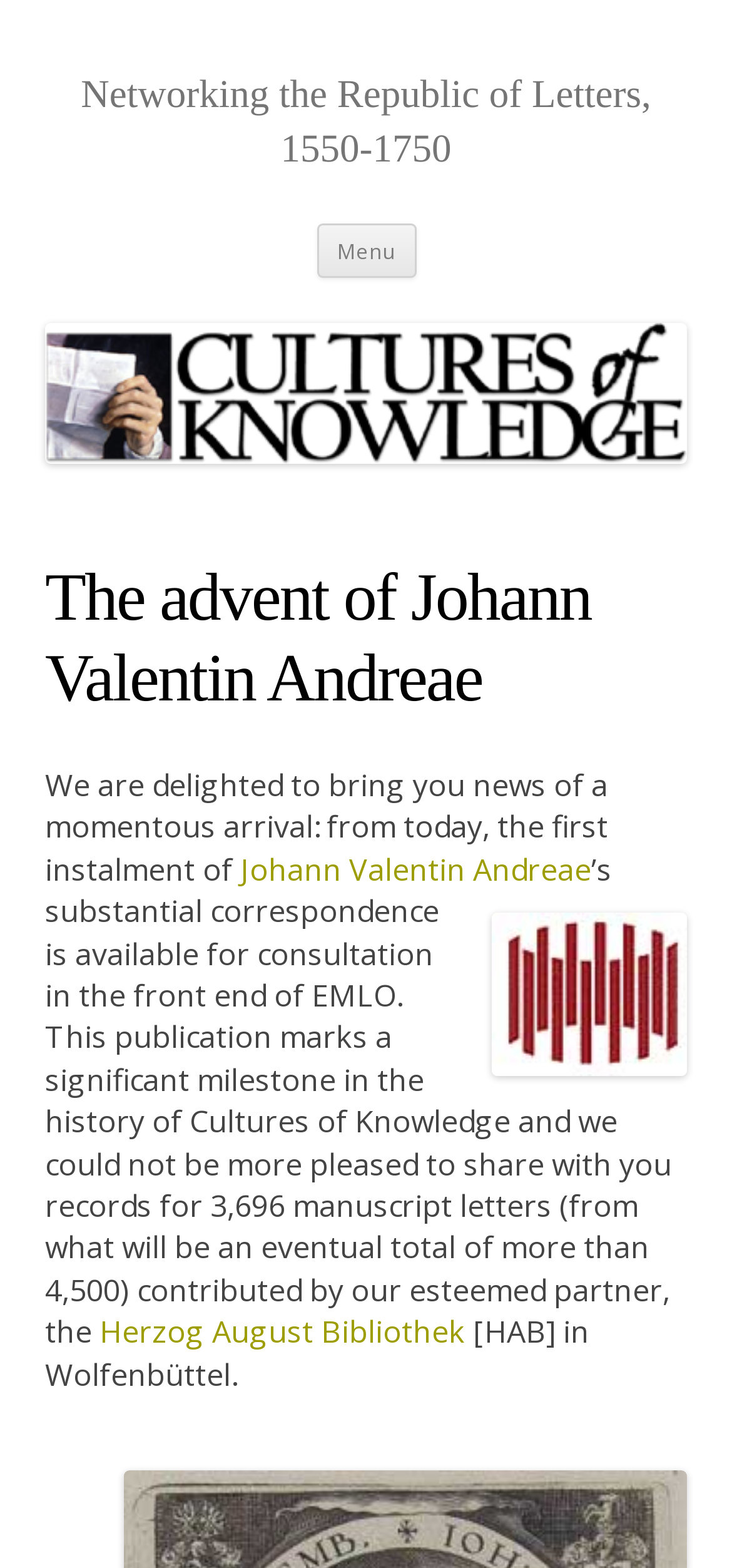Refer to the screenshot and answer the following question in detail:
What is the name of the project?

The project is referred to as 'Cultures of Knowledge' which is also the name of the link at the top of the page, indicating that it is the main project or organization behind the publication.